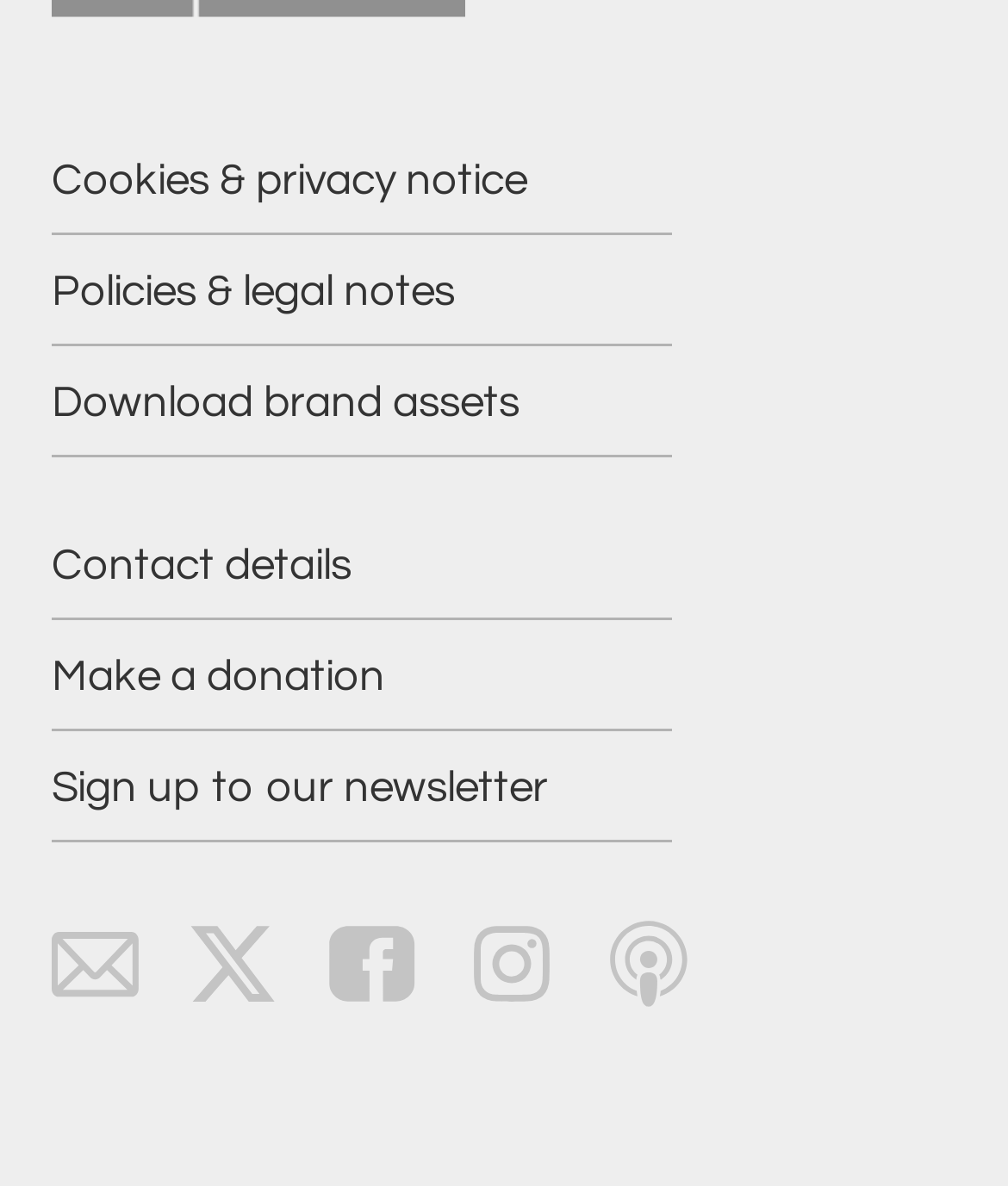Respond to the following question using a concise word or phrase: 
How many newsletter sign-up links are there?

2